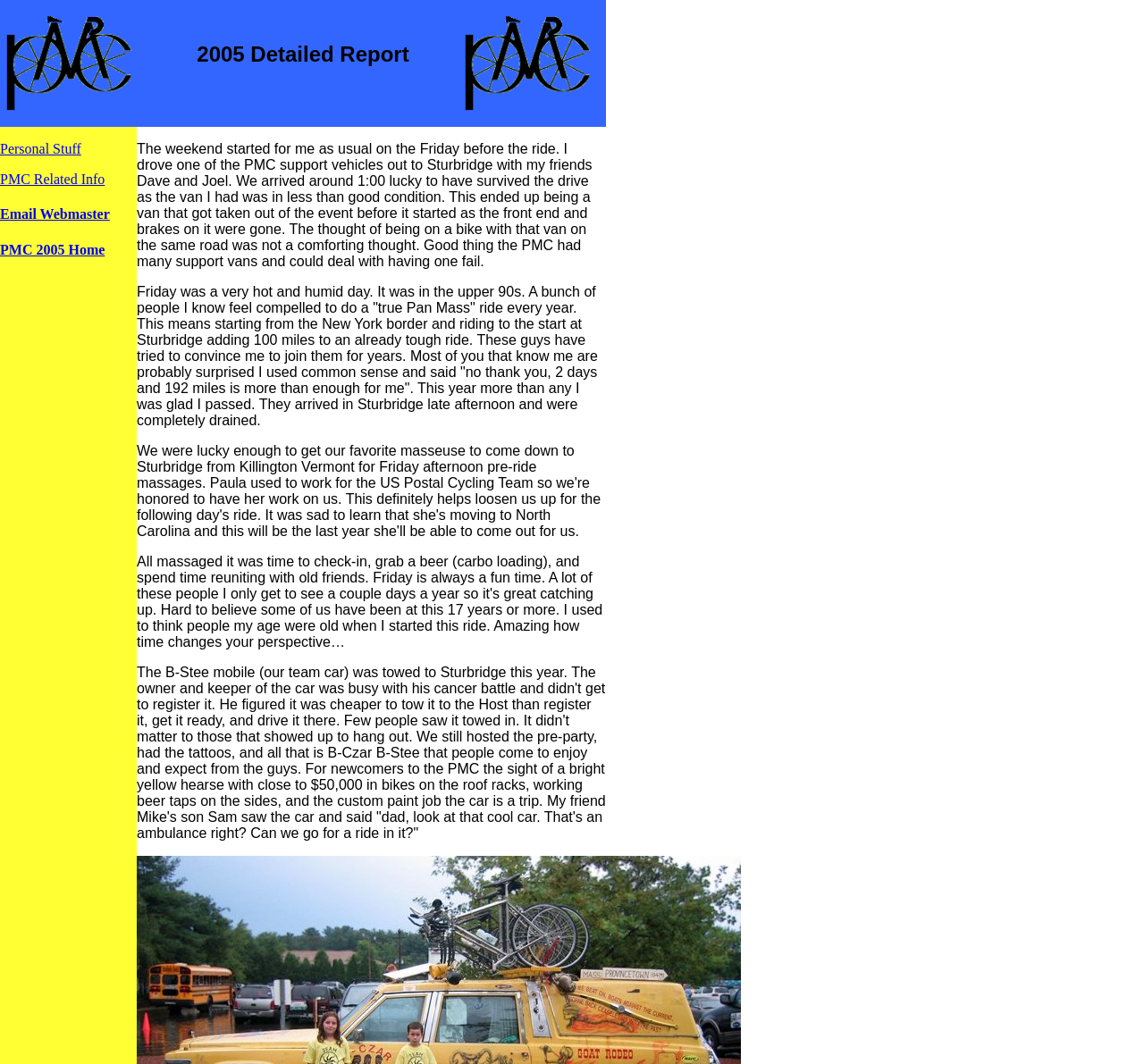What is the name of the team car?
Respond to the question with a single word or phrase according to the image.

B-Stee mobile